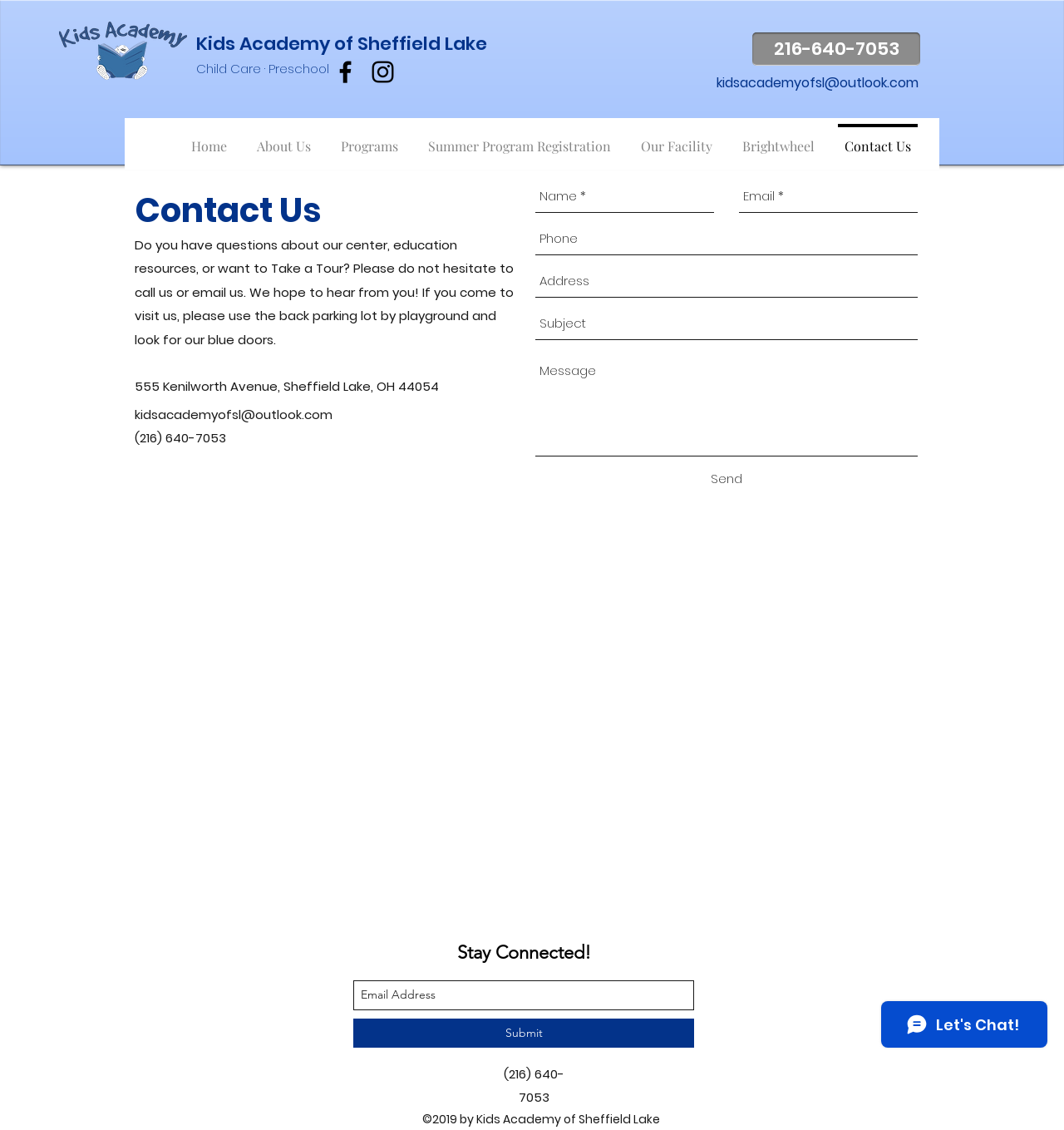Pinpoint the bounding box coordinates for the area that should be clicked to perform the following instruction: "View the 'Google Maps'".

[0.13, 0.477, 0.865, 0.822]